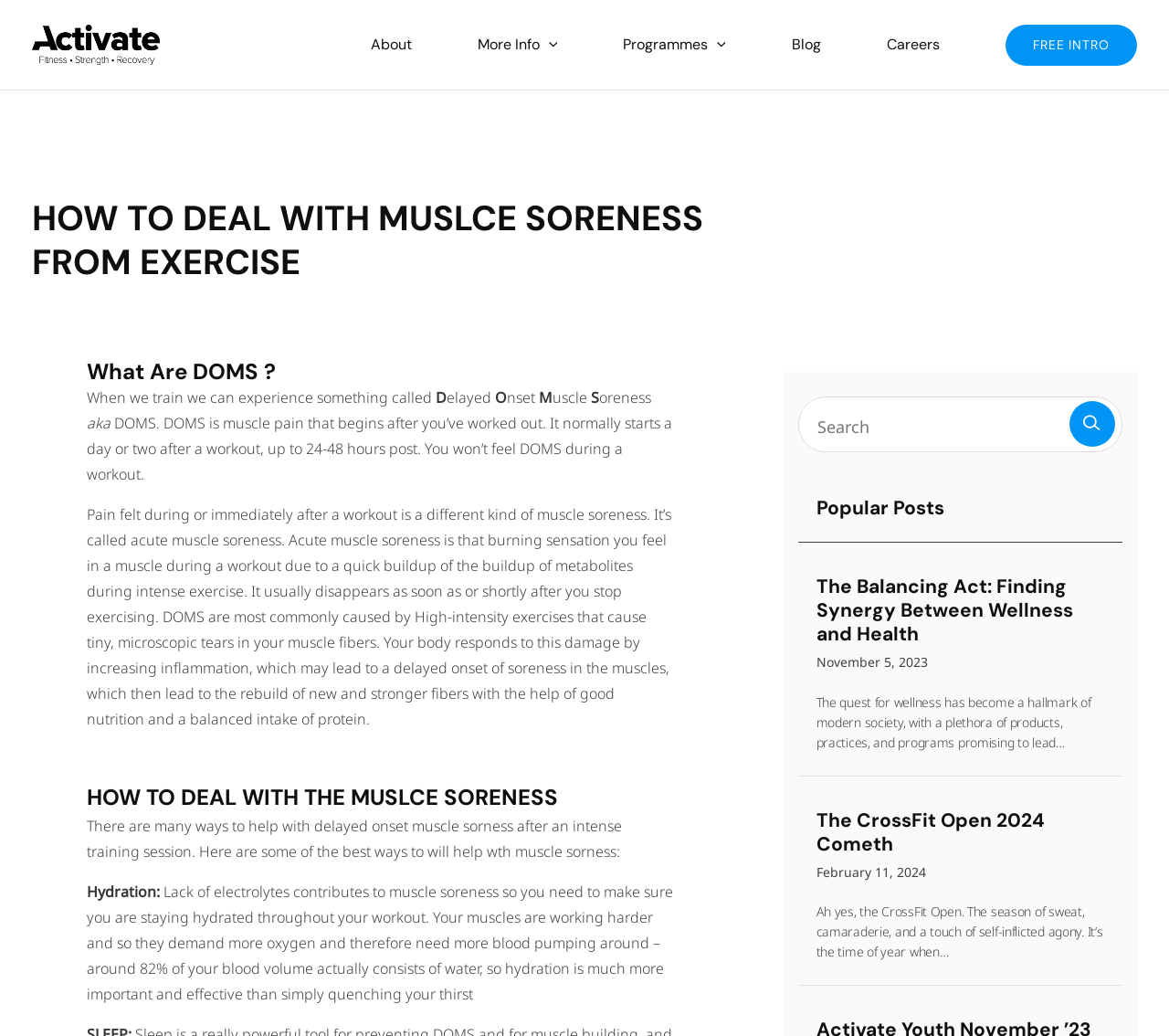What is DOMS? Look at the image and give a one-word or short phrase answer.

Delayed Onset Muscle Soreness